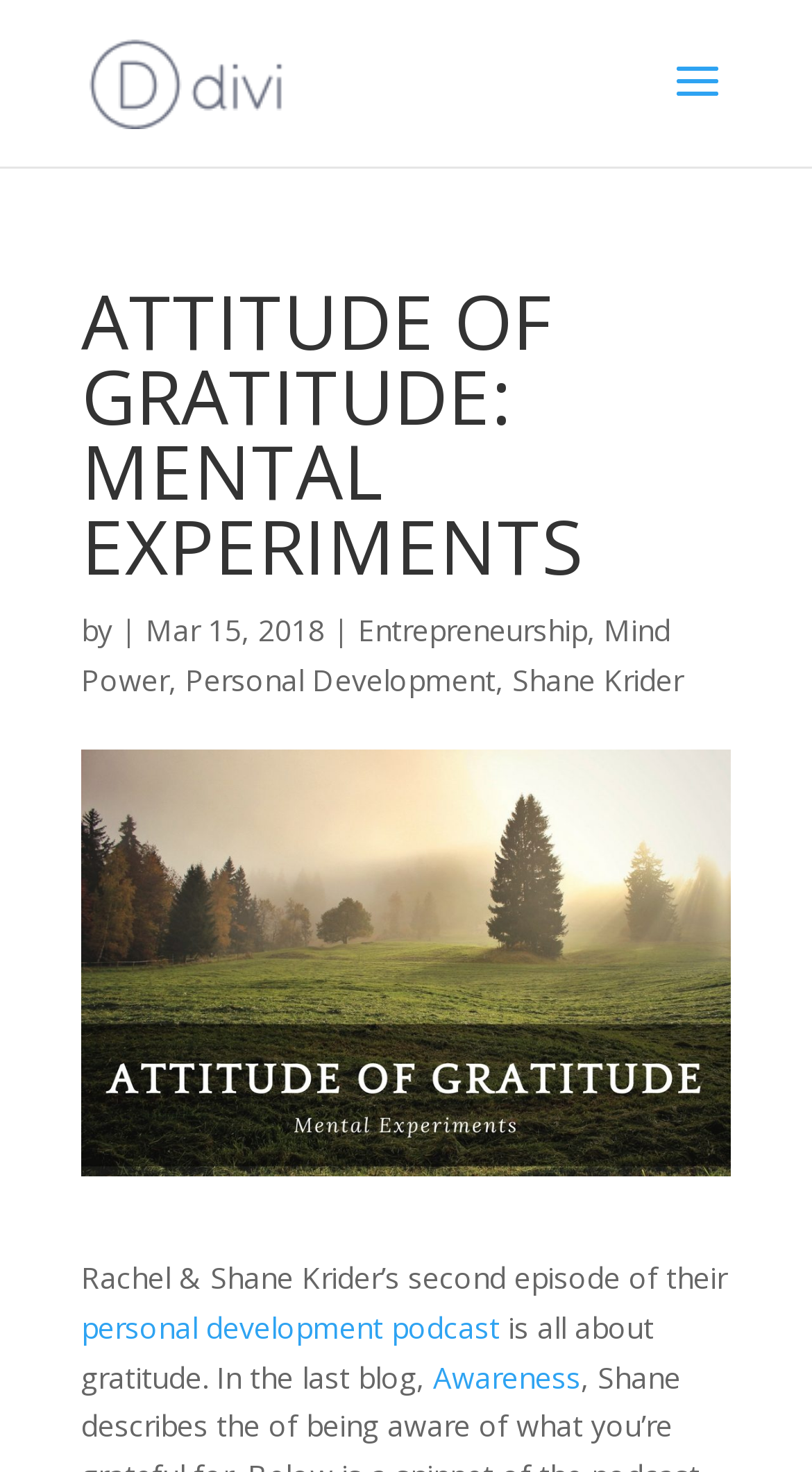Identify the headline of the webpage and generate its text content.

ATTITUDE OF GRATITUDE: MENTAL EXPERIMENTS